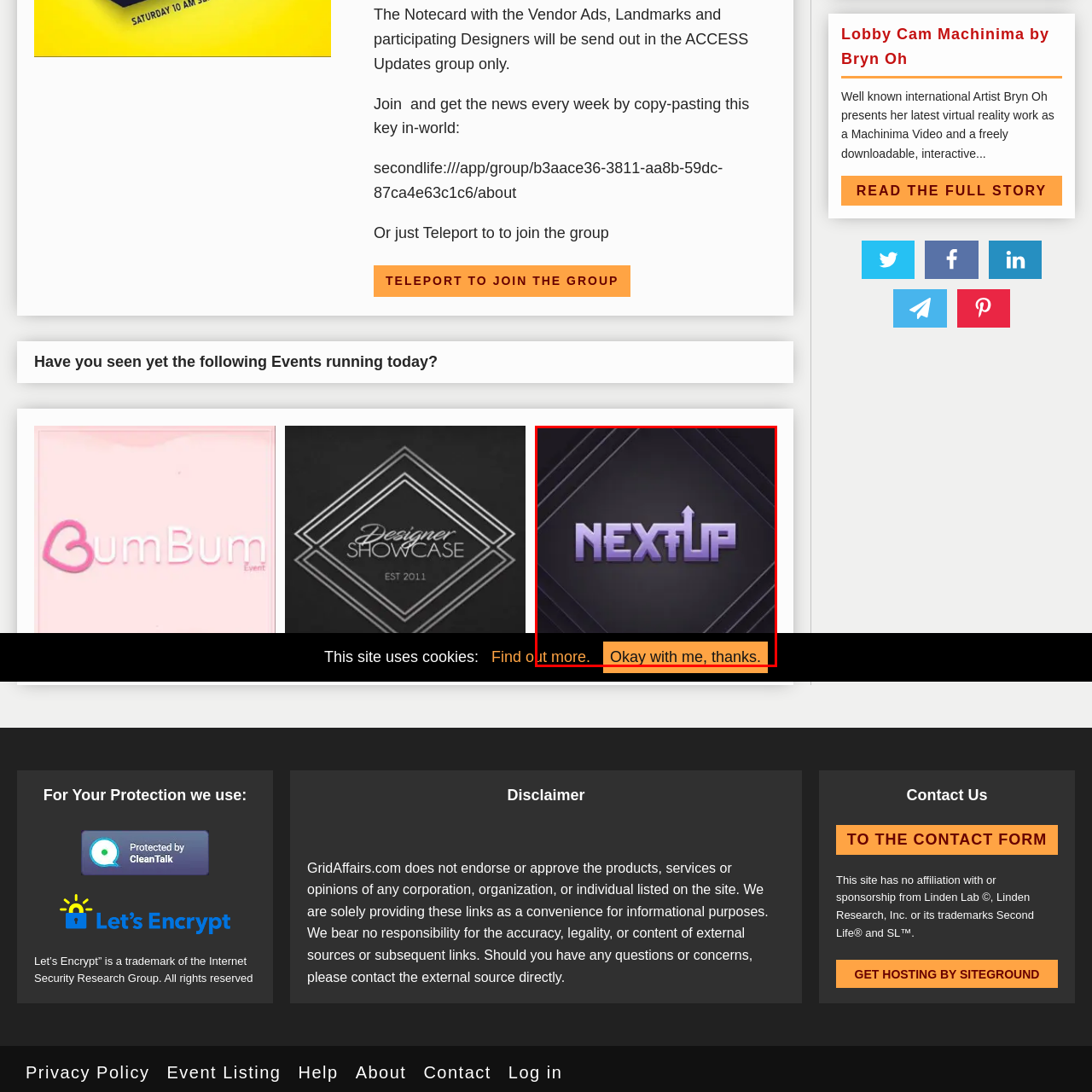Inspect the image surrounded by the red boundary and answer the following question in detail, basing your response on the visual elements of the image: 
What is the tone conveyed by the logo?

The modern, bold font of the logo, along with the geometric patterns in the background, convey a sense of innovation and progression, which is further reinforced by the overall contemporary design.